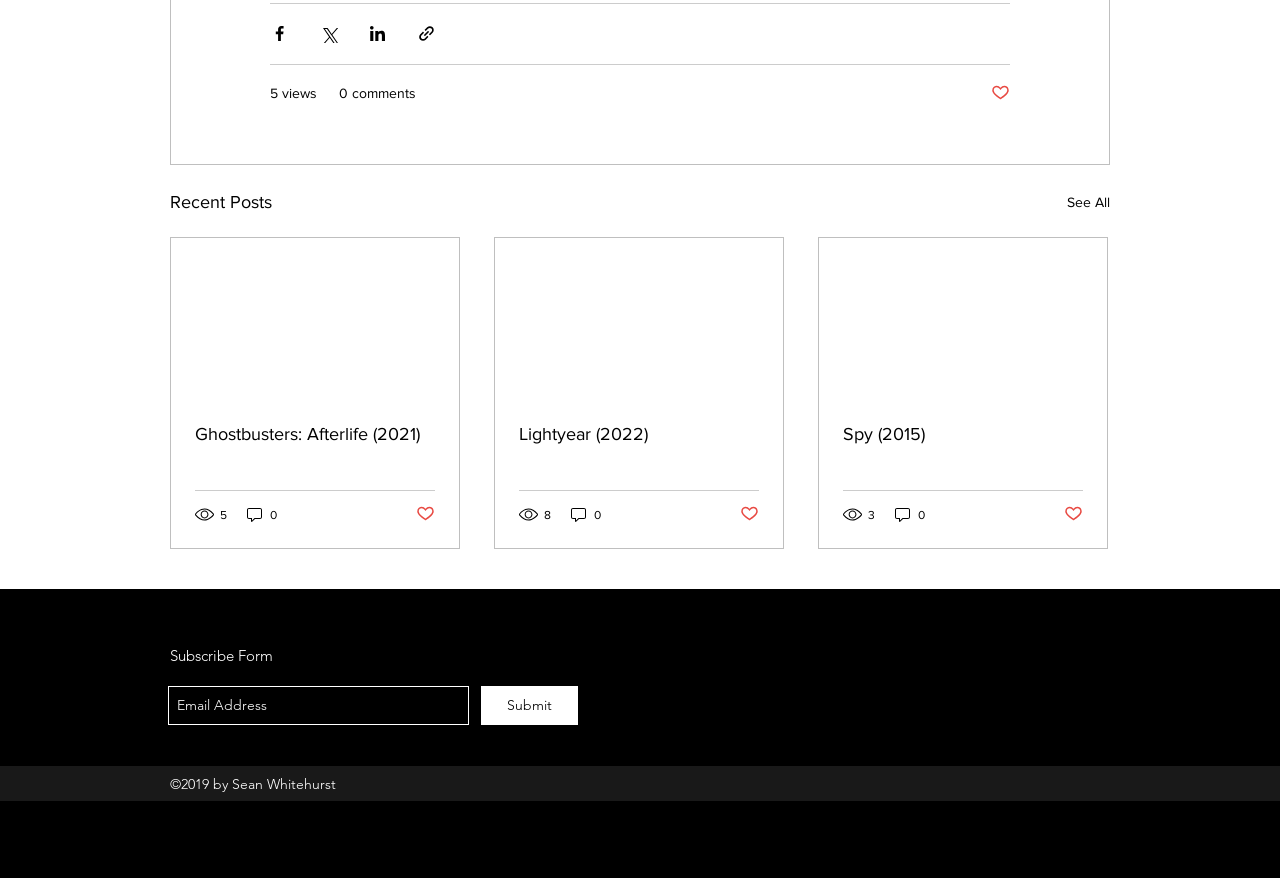Determine the bounding box coordinates of the region that needs to be clicked to achieve the task: "Send an email".

None